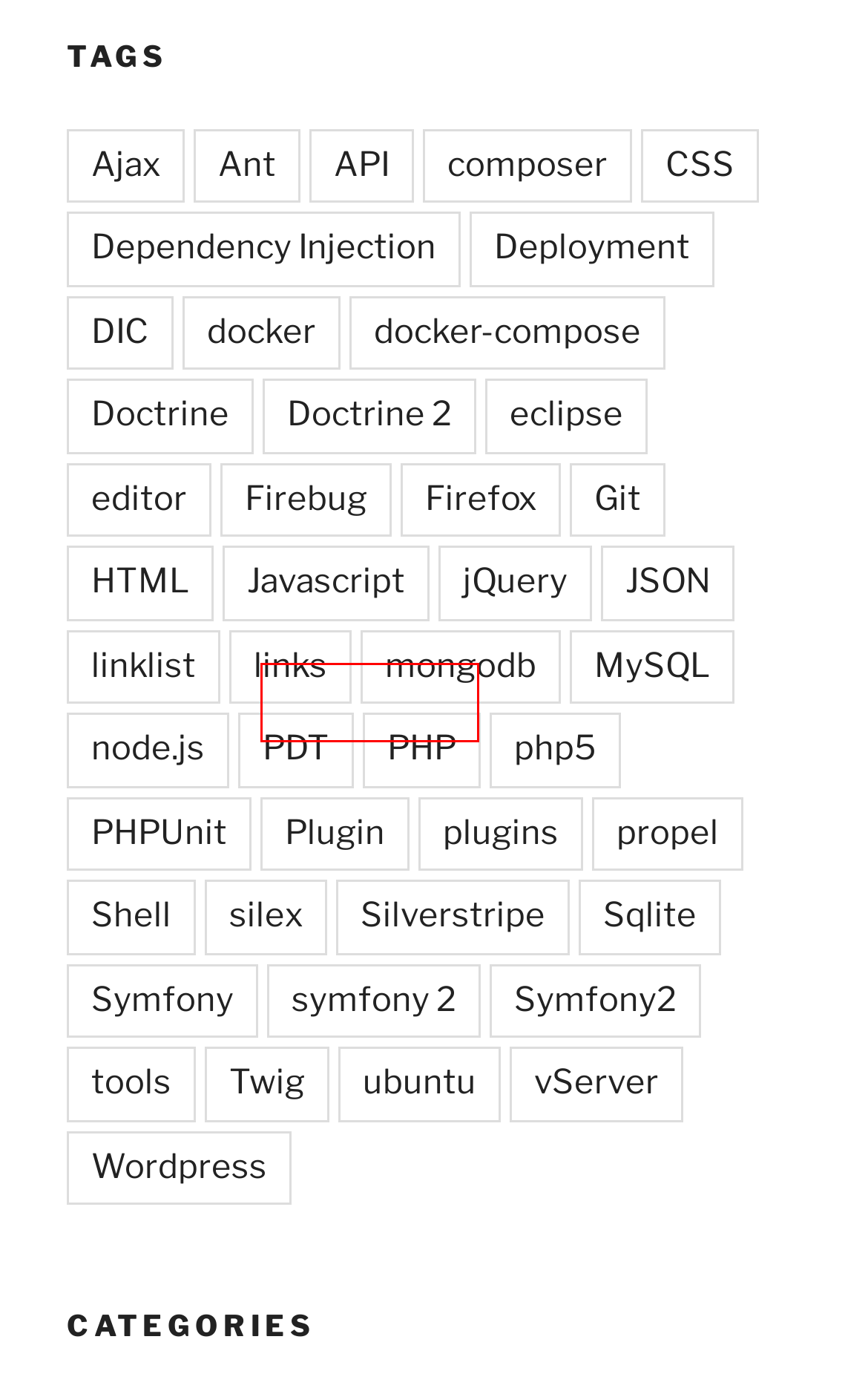After examining the screenshot of a webpage with a red bounding box, choose the most accurate webpage description that corresponds to the new page after clicking the element inside the red box. Here are the candidates:
A. Deployment | Nerdpress.org
B. eclipse | Nerdpress.org
C. Doctrine 2 | Nerdpress.org
D. PHP | Nerdpress.org
E. Shell | Nerdpress.org
F. Webserver, E-Mail & Domains » Greensta Öko-Hosting
G. Doctrine | Nerdpress.org
H. DIC | Nerdpress.org

C